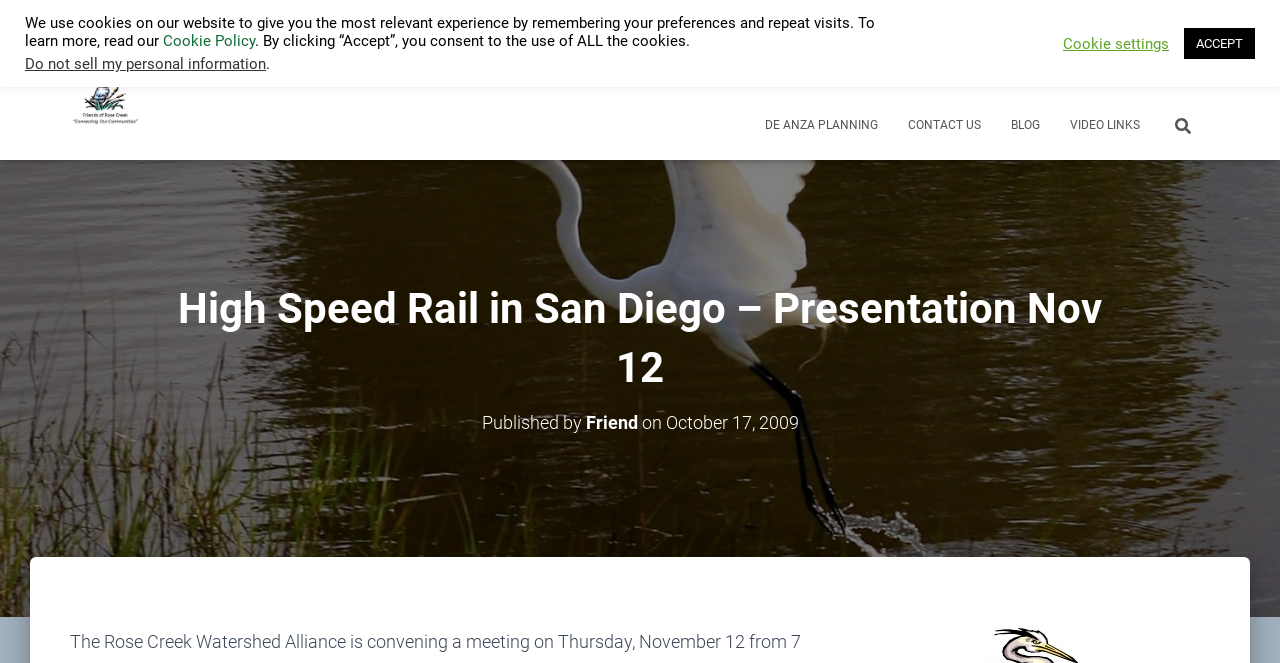Please find the top heading of the webpage and generate its text.

High Speed Rail in San Diego – Presentation Nov 12